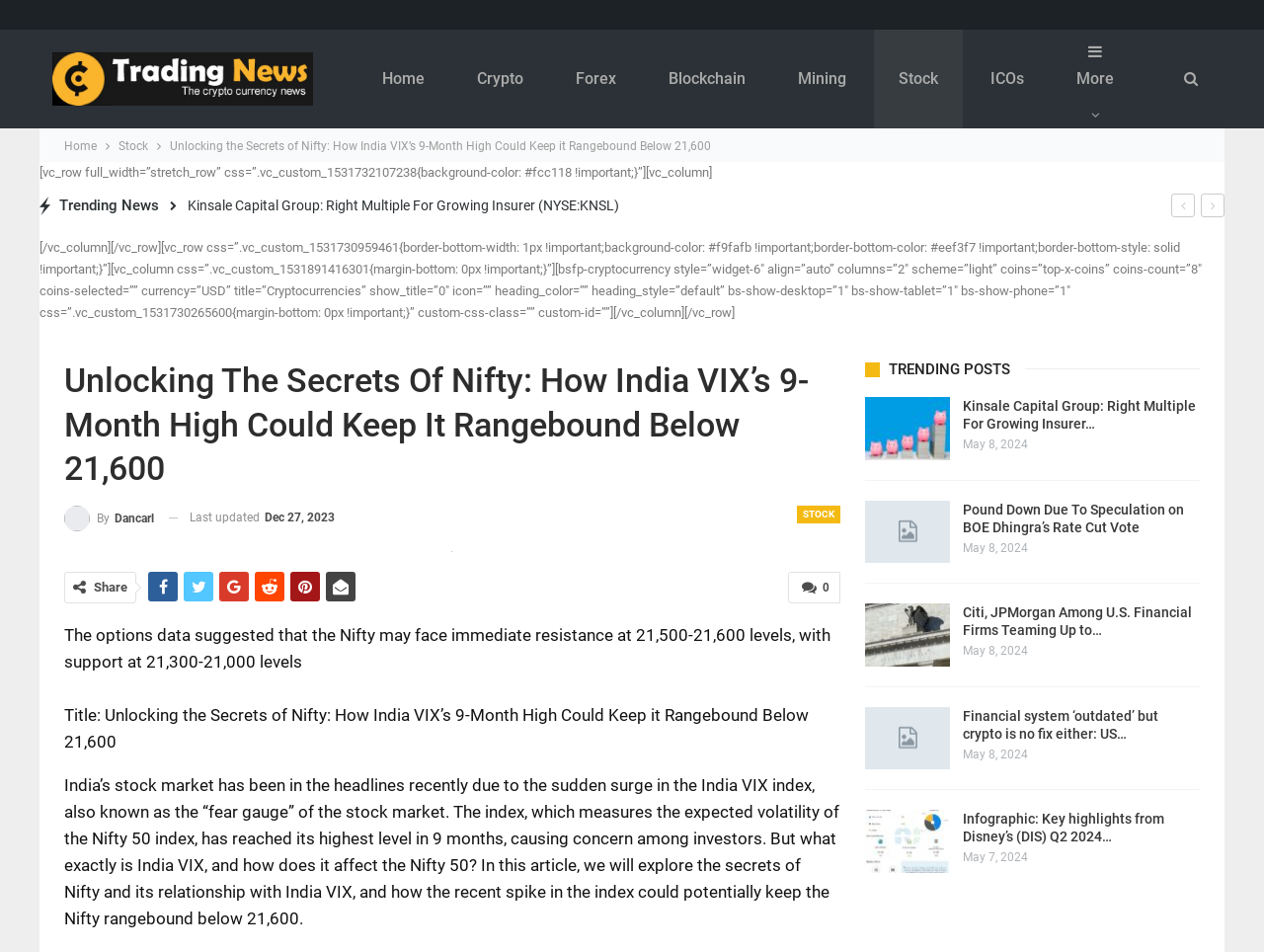Please indicate the bounding box coordinates for the clickable area to complete the following task: "Click on the 'Home' link". The coordinates should be specified as four float numbers between 0 and 1, i.e., [left, top, right, bottom].

[0.282, 0.031, 0.355, 0.135]